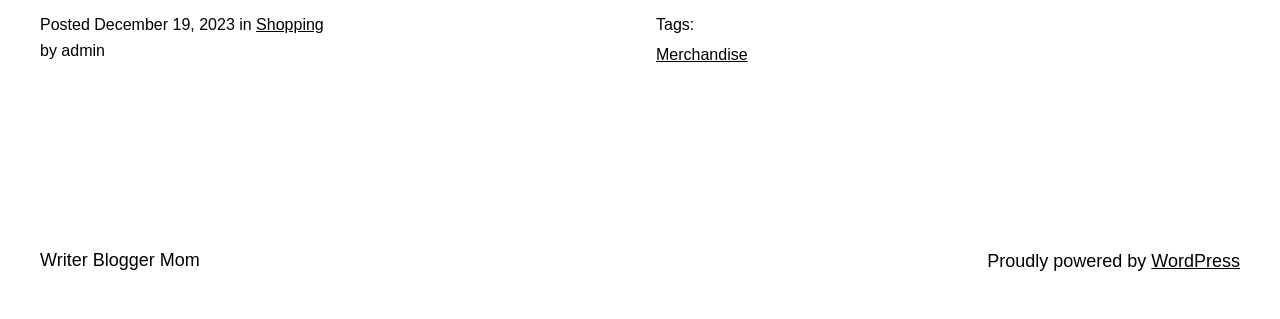Please use the details from the image to answer the following question comprehensively:
What is the tag associated with the post?

I found the tag associated with the post by examining the link element that says 'Merchandise' which is a sibling element of the static text element that says 'Tags:'.